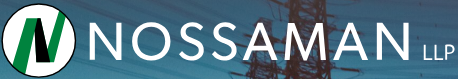Generate a descriptive account of all visible items and actions in the image.

The image features the logo of Nossaman LLP, a law firm prominently positioned on a stylized background that hints at energy infrastructure, possibly reflecting the firm's area of expertise. The logo includes a distinctive green and black emblem with the letter "N," conveying a sense of professionalism and modernity, paired with the firm’s name in bold, uppercase lettering. The clean design and use of contrasting colors suggest a focus on clarity and strength, aligning with the firm’s commitment to providing legal services in complex sectors such as eminent domain and land use law. This visual representation effectively establishes Nossaman LLP's brand identity within the legal landscape.